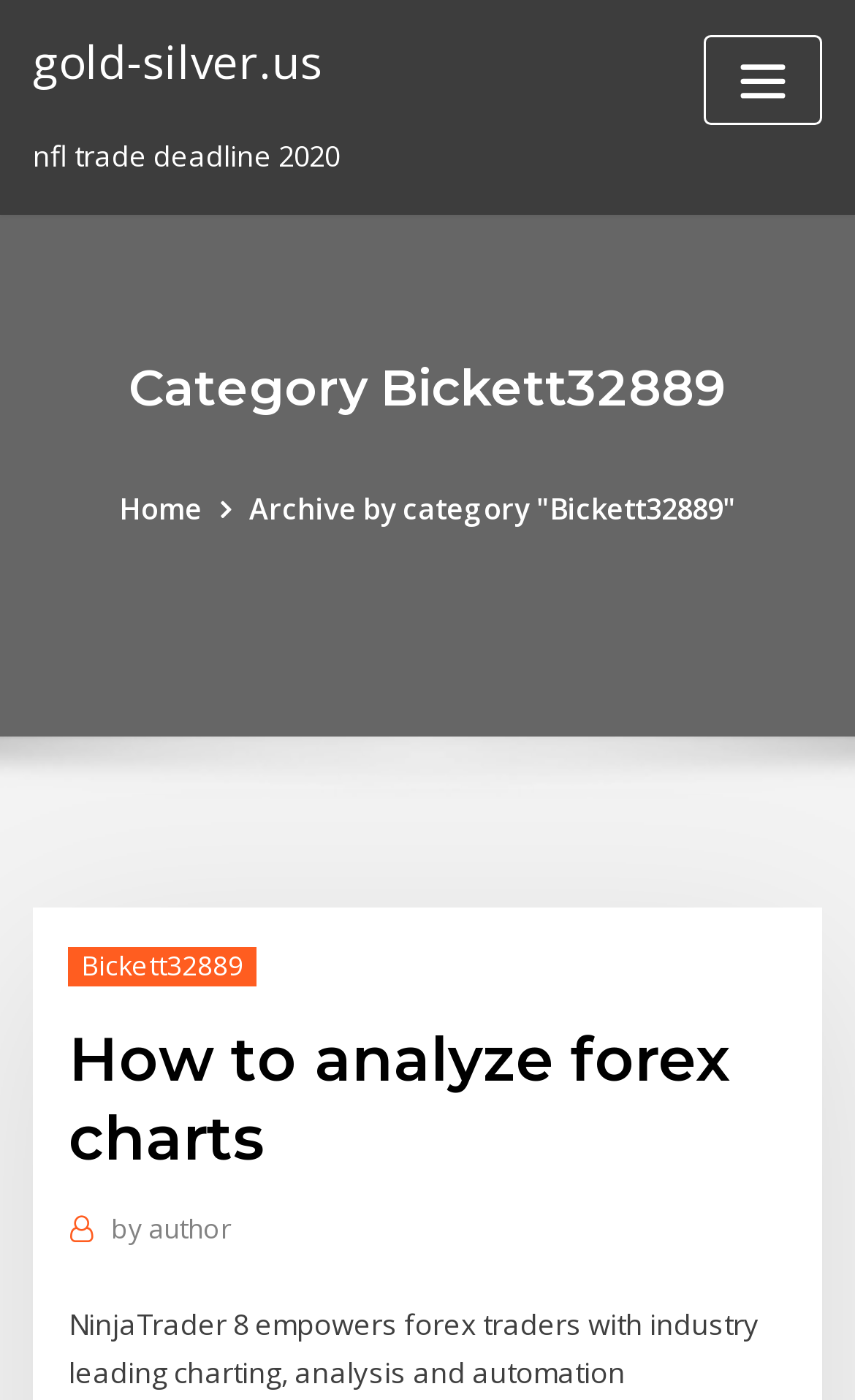Provide a short, one-word or phrase answer to the question below:
What is the category of the current webpage?

Bickett32889